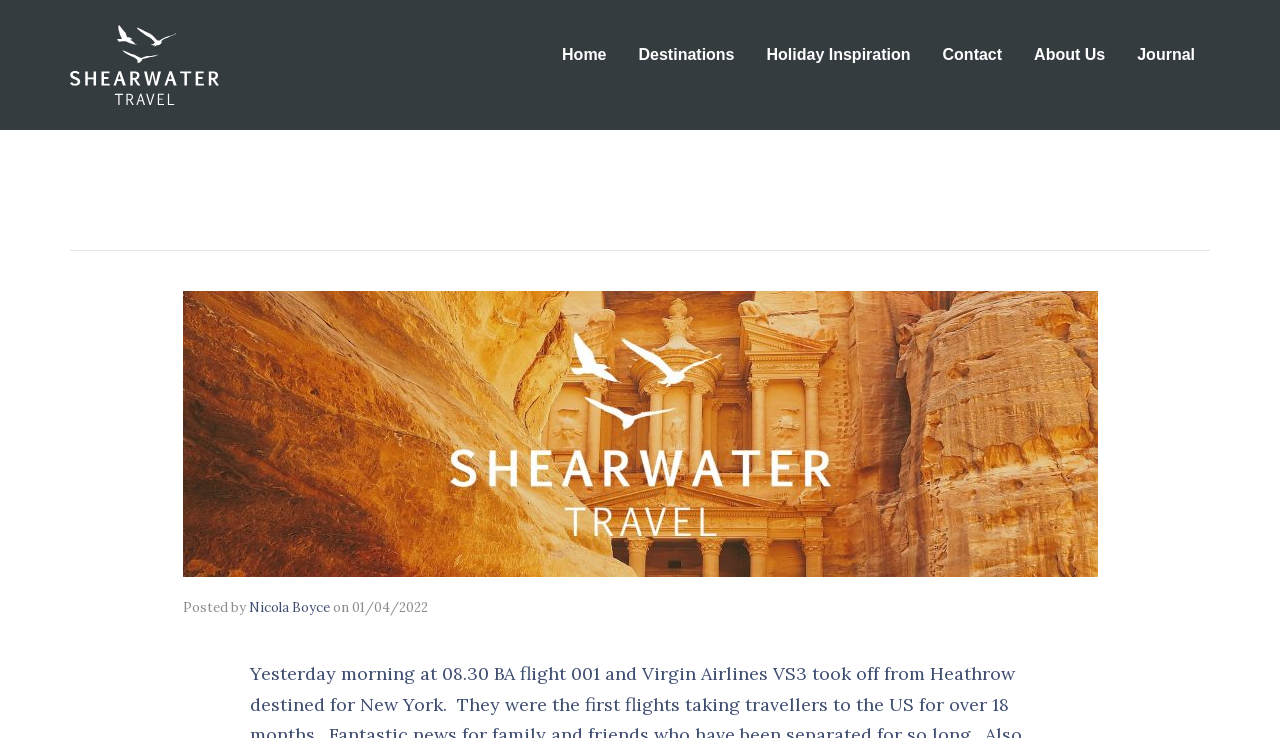Kindly determine the bounding box coordinates for the clickable area to achieve the given instruction: "read Journal".

[0.888, 0.041, 0.934, 0.108]